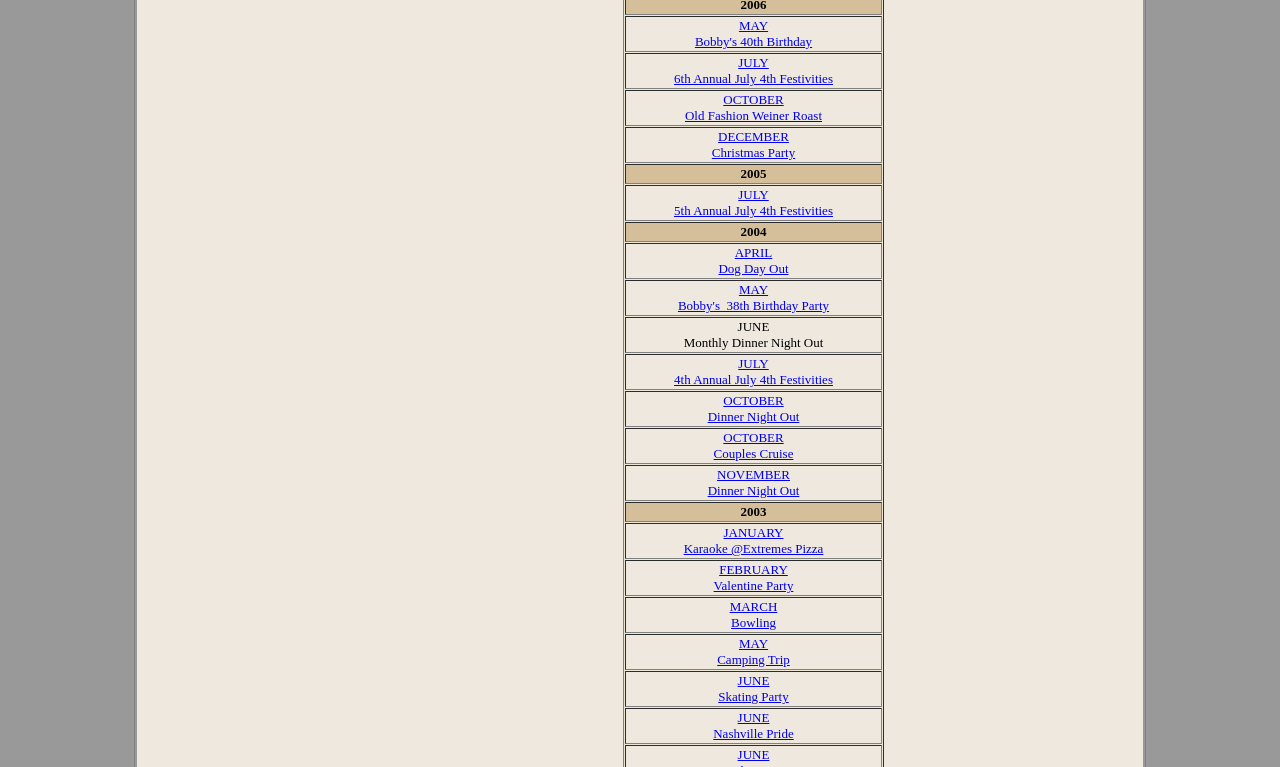Given the webpage screenshot, identify the bounding box of the UI element that matches this description: "OCTOBER Old Fashion Weiner Roast".

[0.535, 0.12, 0.642, 0.16]